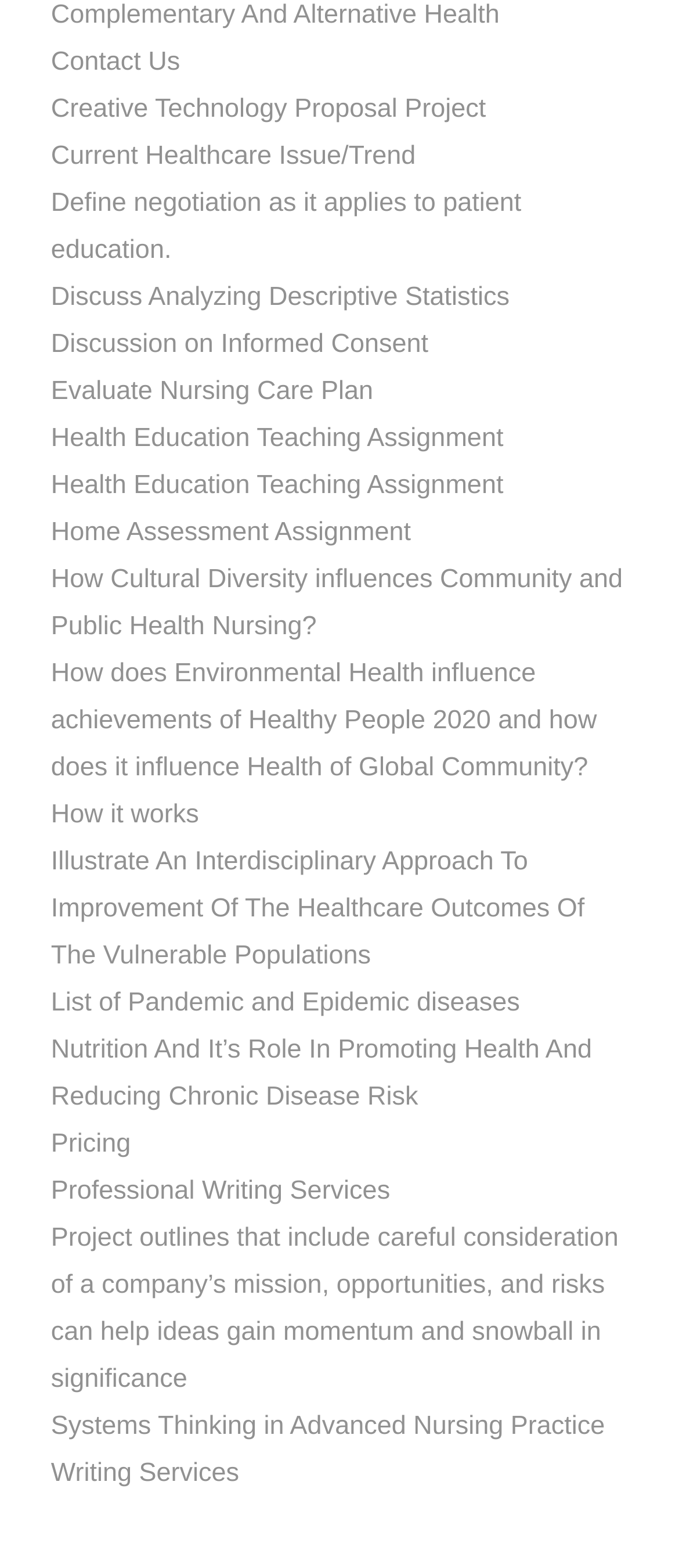Pinpoint the bounding box coordinates of the clickable area needed to execute the instruction: "View 'How it works'". The coordinates should be specified as four float numbers between 0 and 1, i.e., [left, top, right, bottom].

[0.075, 0.51, 0.293, 0.529]